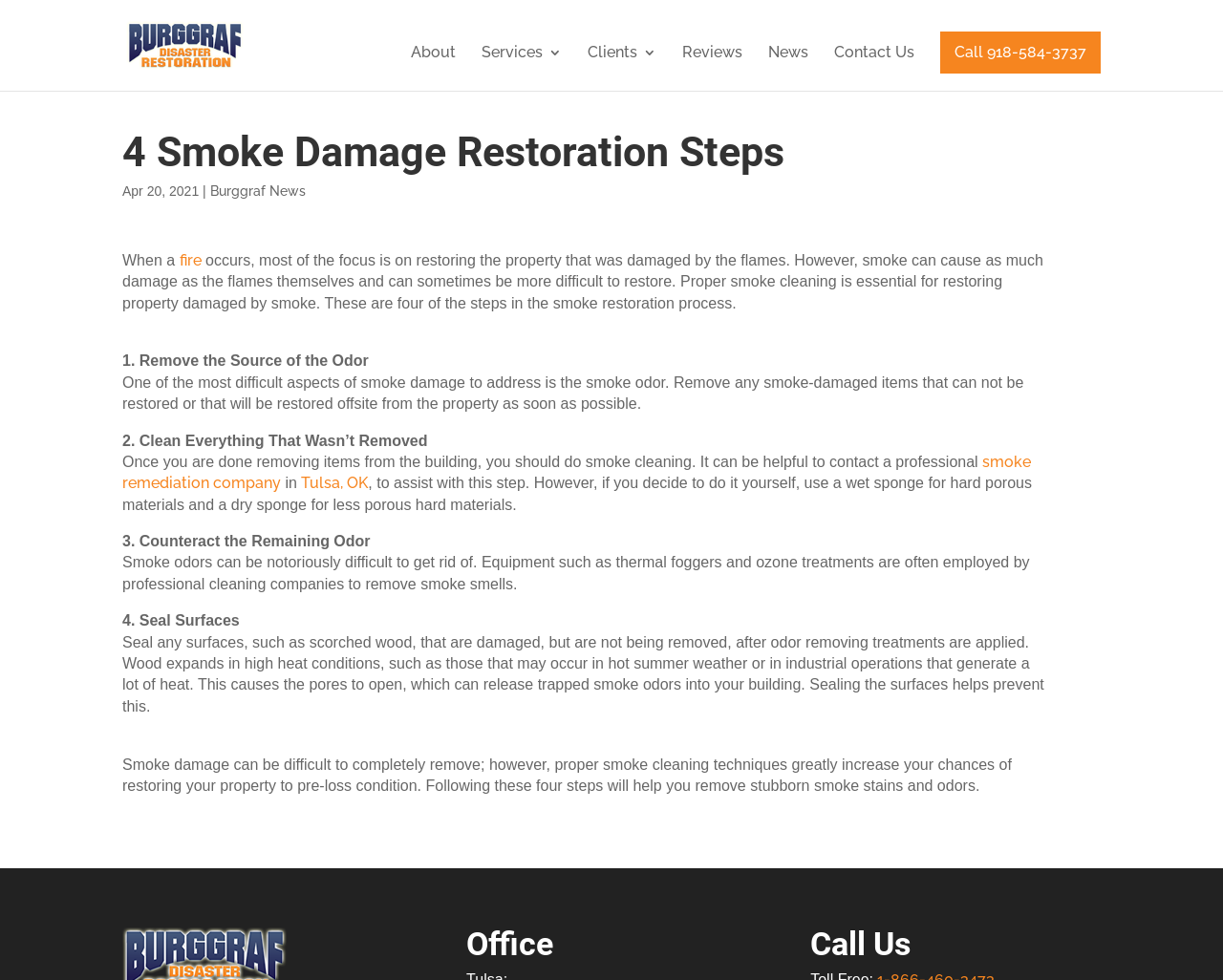Locate the bounding box coordinates of the area where you should click to accomplish the instruction: "Contact Us".

[0.682, 0.047, 0.748, 0.093]